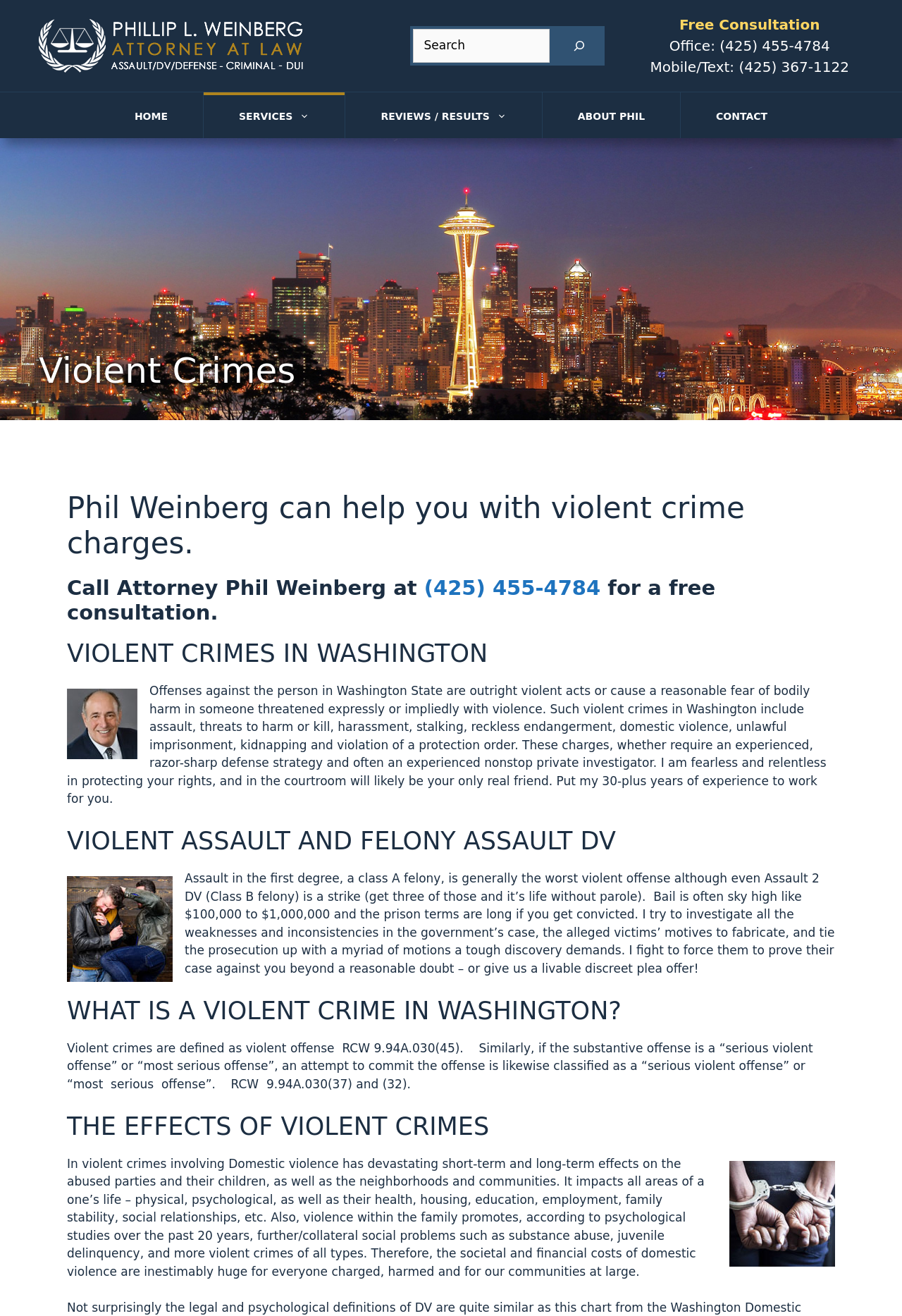Provide the bounding box coordinates for the UI element that is described as: "Services".

[0.226, 0.07, 0.382, 0.104]